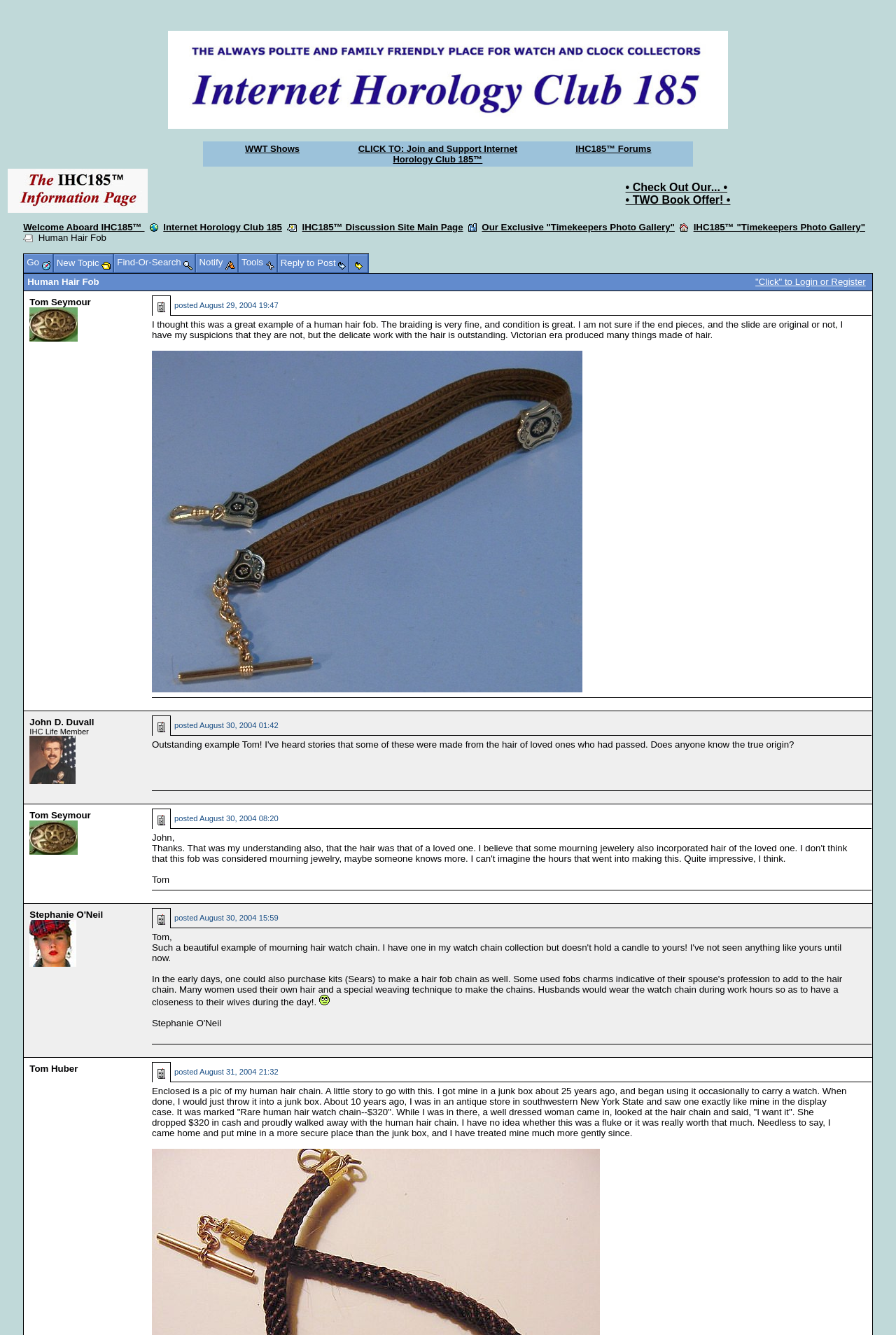Give a detailed explanation of the elements present on the webpage.

This webpage is about a human hair fob, a type of antique jewelry. At the top, there is a navigation bar with three links: "WWT Shows", "CLICK TO: Join and Support Internet Horology Club 185™", and "IHC185™ Forums". Below this, there is a section with a link to "• Check Out Our... • • TWO Book Offer! •" and an image.

On the left side of the page, there are several links, including "Welcome Aboard IHC185™", "Internet Horology Club 185", "IHC185™ Discussion Site Main Page", and "Hop To Forum Categories", which has an accompanying image. There are also links to "Our Exclusive 'Timekeepers Photo Gallery'" and "IHC185™ 'Timekeepers Photo Gallery'".

In the main content area, there is a table with several buttons, including "Go", "New Topic", "Find-Or-Search", "Notify", "Tools", and "Reply to Post", each with an accompanying image.

Below this, there is a section with a title "Human Hair Fob" and a table with two cells. The first cell contains a link to "Click" to Login or Register, and the second cell is empty.

The main content of the page is a discussion about a human hair fob, with a post from Tom Seymour, who shares his thoughts on the fob's braiding and condition. There is also an image of Tom Seymour. The post is followed by a response from John D. Duvall, who comments on the fob's origin. There are also images of John D. Duvall and a table with a link to a reply.